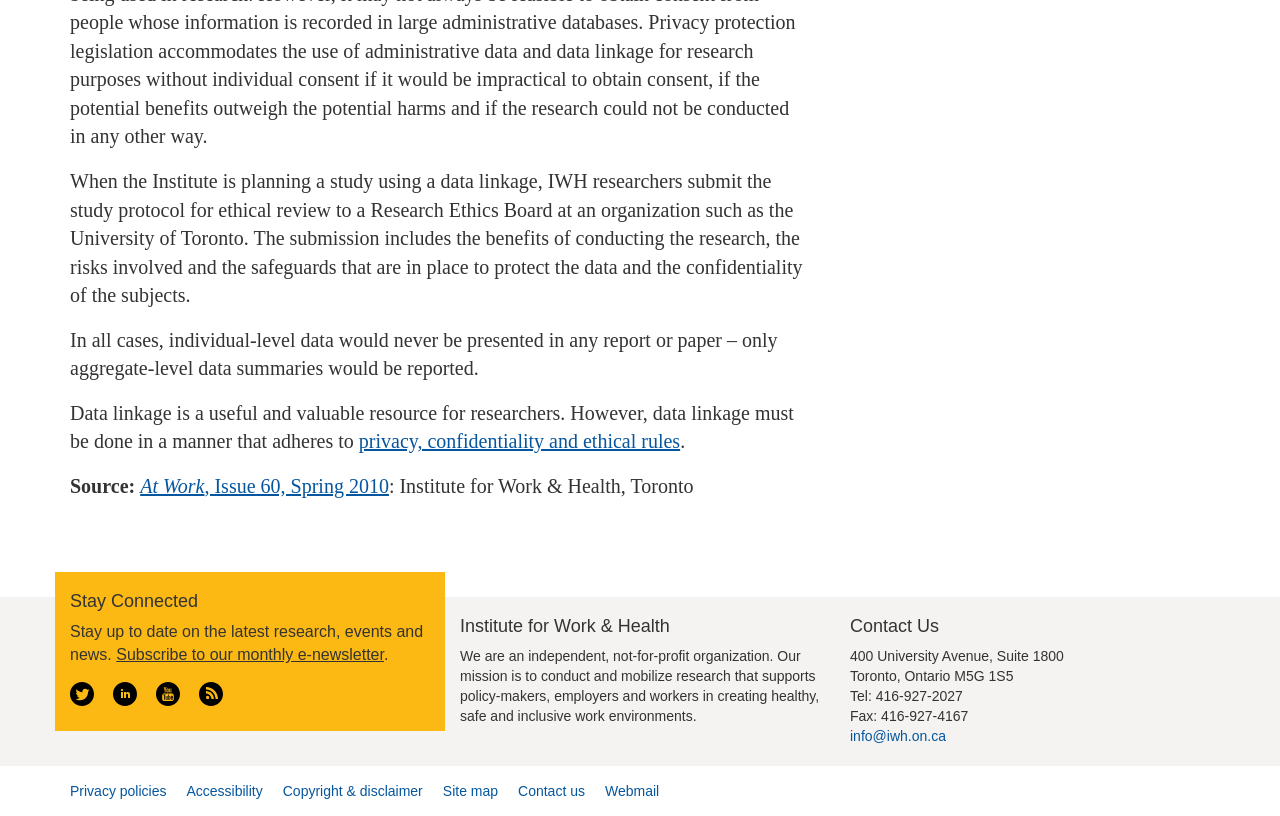Please determine the bounding box coordinates of the element to click in order to execute the following instruction: "Follow on Twitter". The coordinates should be four float numbers between 0 and 1, specified as [left, top, right, bottom].

[0.055, 0.839, 0.073, 0.859]